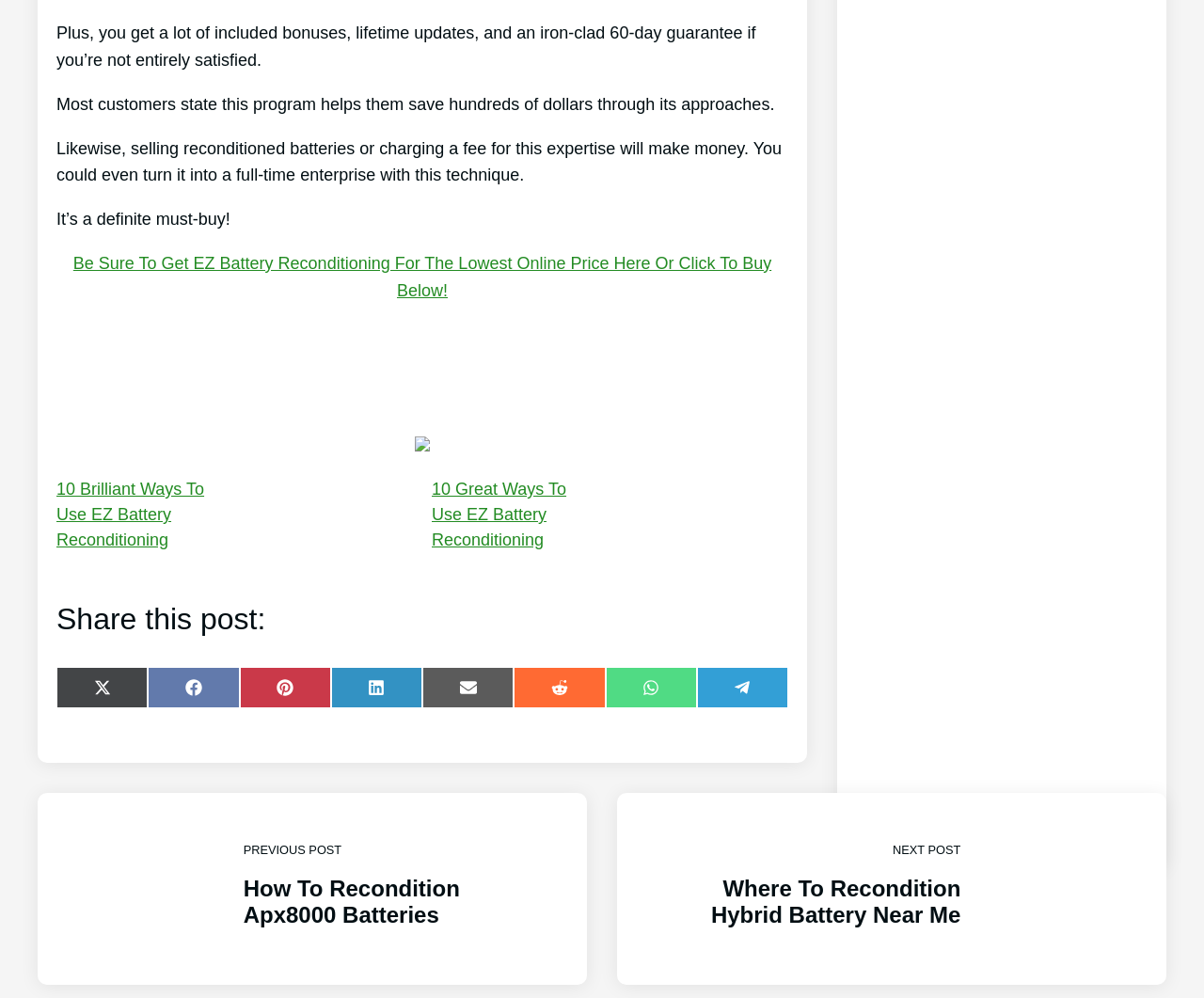Pinpoint the bounding box coordinates of the area that must be clicked to complete this instruction: "Click to buy EZ Battery Reconditioning".

[0.061, 0.254, 0.641, 0.3]